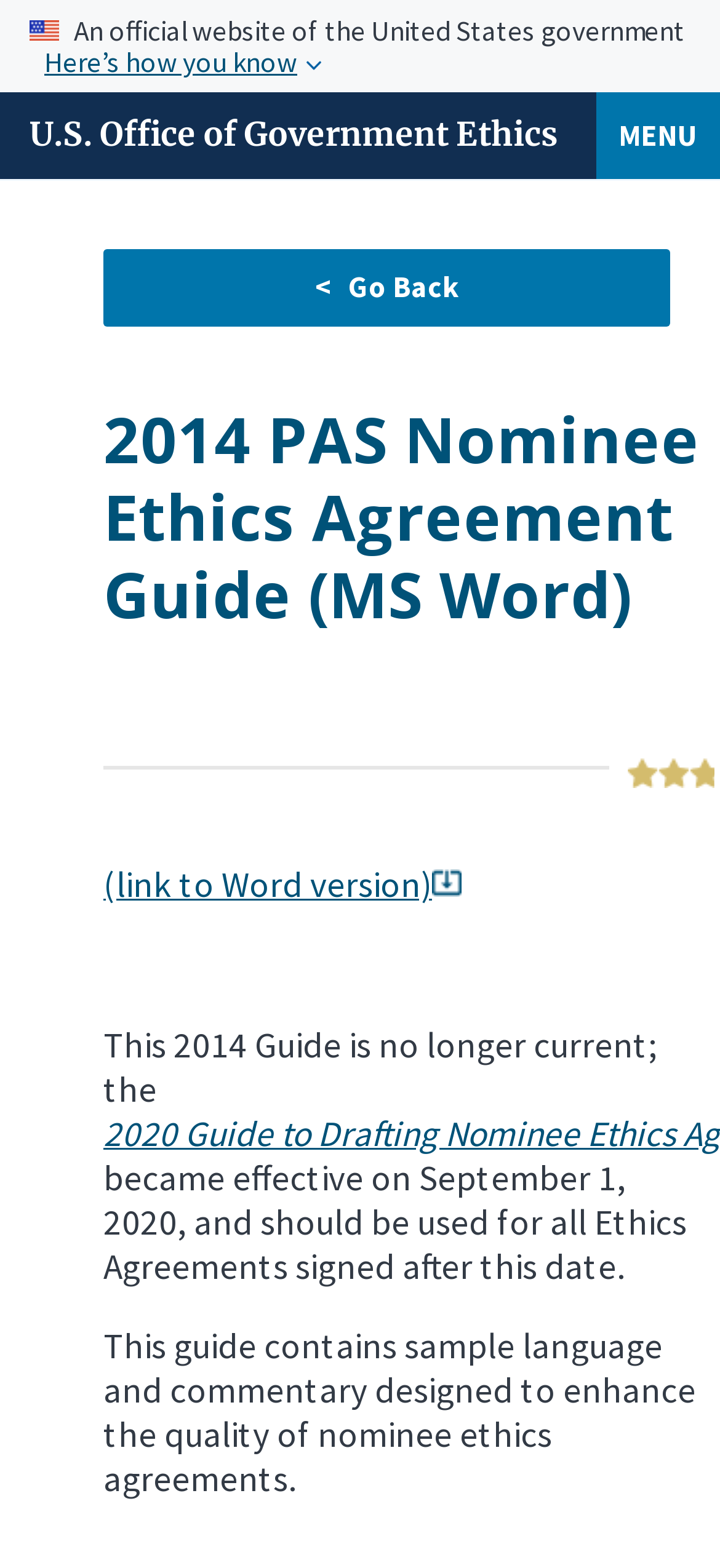What is the purpose of the guide?
From the image, respond using a single word or phrase.

To enhance the quality of nominee ethics agreements